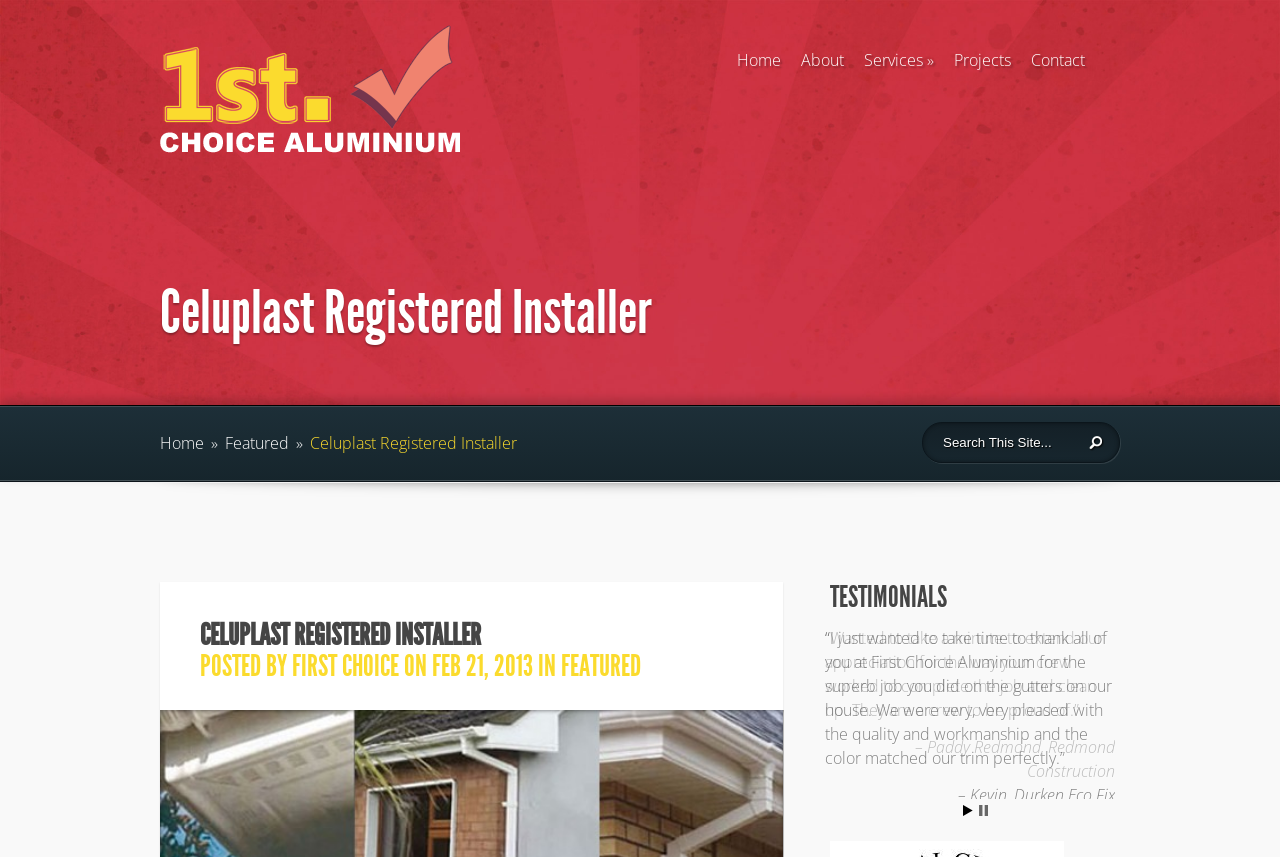Identify the bounding box coordinates for the element you need to click to achieve the following task: "Click the Projects link". Provide the bounding box coordinates as four float numbers between 0 and 1, in the form [left, top, right, bottom].

[0.745, 0.057, 0.79, 0.095]